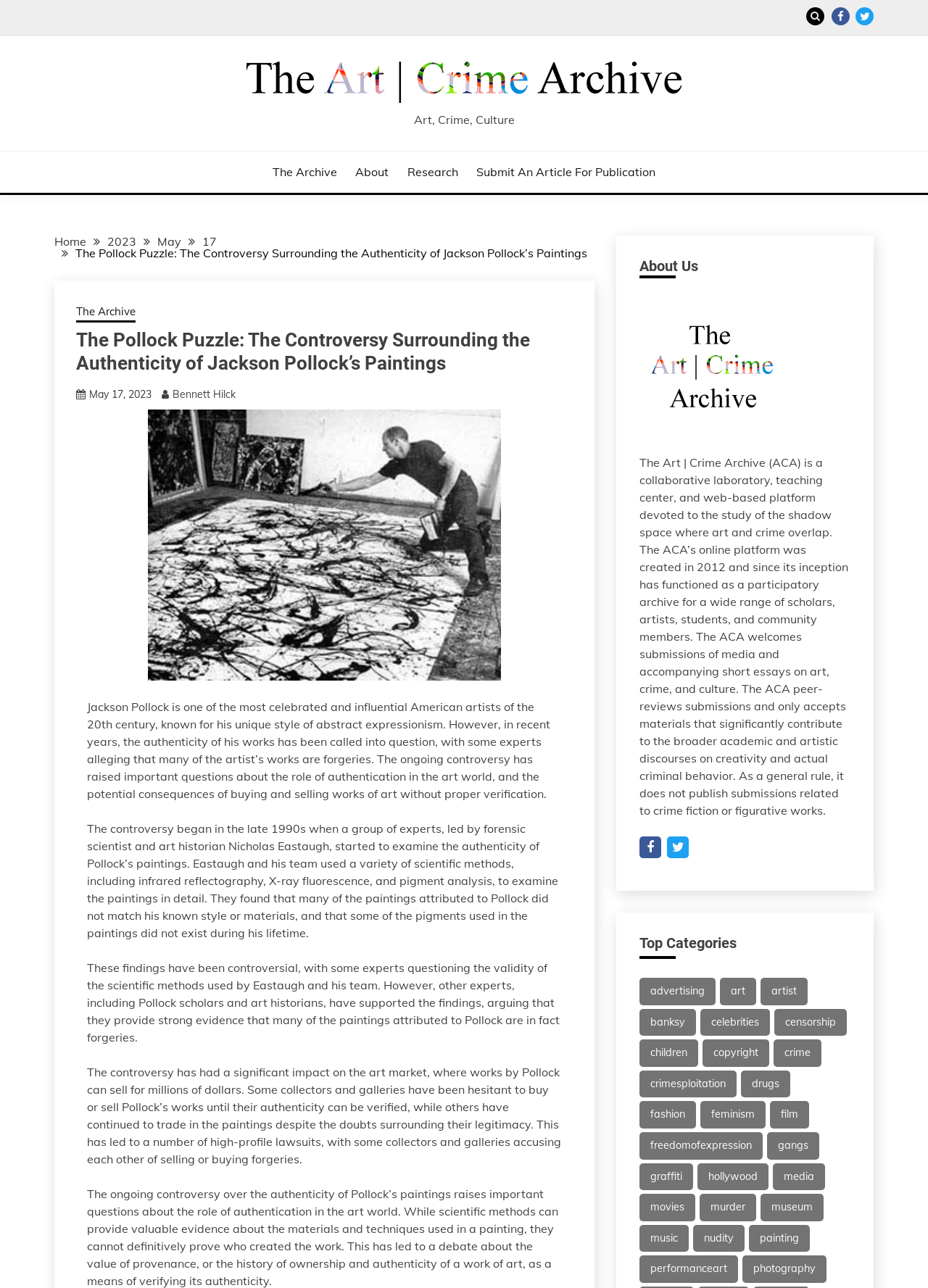Please specify the bounding box coordinates of the clickable region necessary for completing the following instruction: "Click the Twitter icon". The coordinates must consist of four float numbers between 0 and 1, i.e., [left, top, right, bottom].

[0.922, 0.006, 0.941, 0.02]